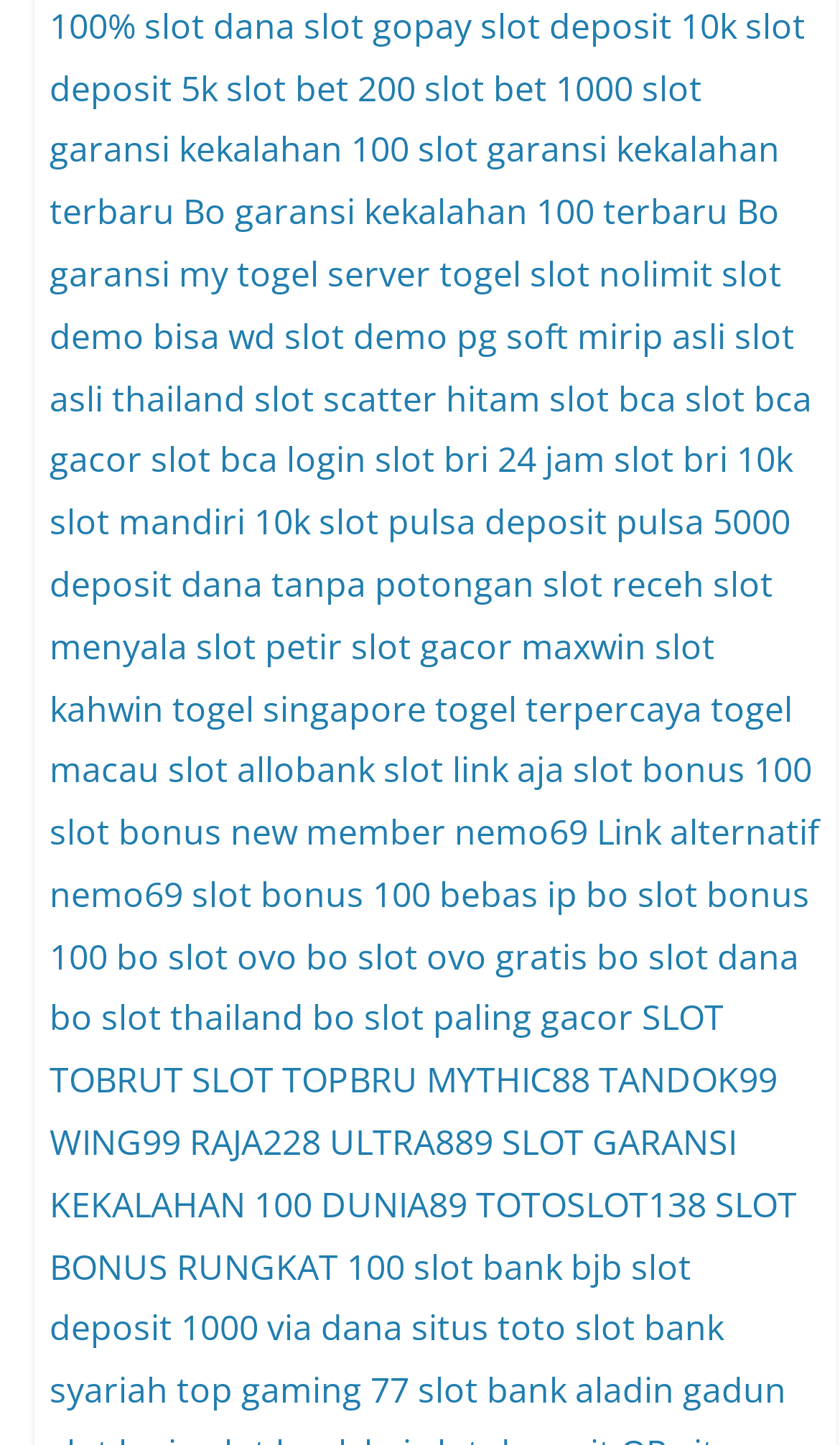Kindly determine the bounding box coordinates of the area that needs to be clicked to fulfill this instruction: "Explore 'MYTHIC88'".

[0.508, 0.731, 0.703, 0.764]